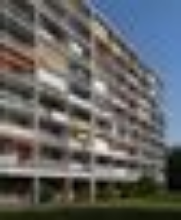Please provide a brief answer to the following inquiry using a single word or phrase:
What is the district where the building is located?

Hansaviertel